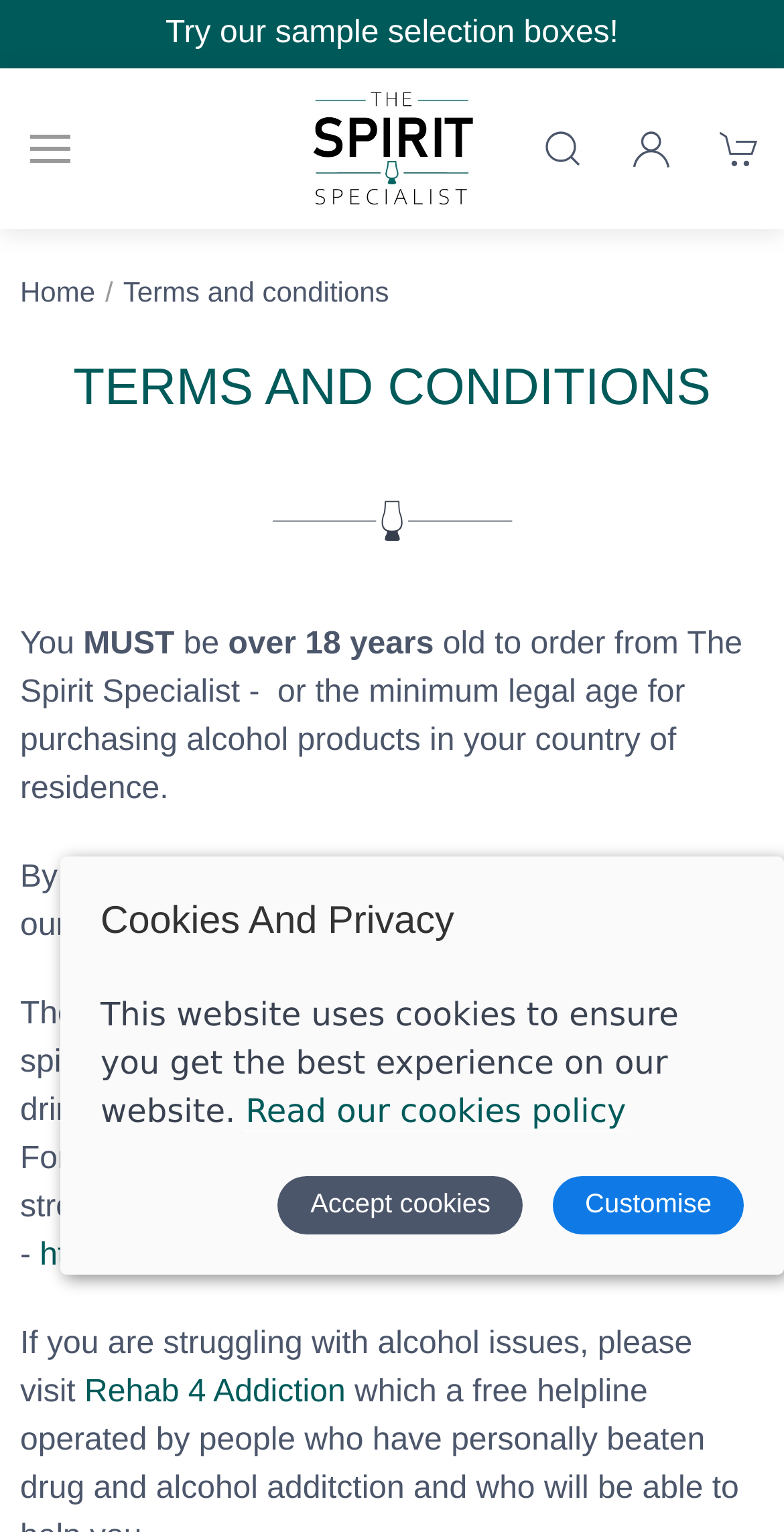What is the minimum age to order from this website?
Give a detailed explanation using the information visible in the image.

The answer can be found in the terms and conditions section, where it states 'You MUST be over 18 years old to order from The Spirit Specialist - or the minimum legal age for purchasing alcohol products in your country of residence.'